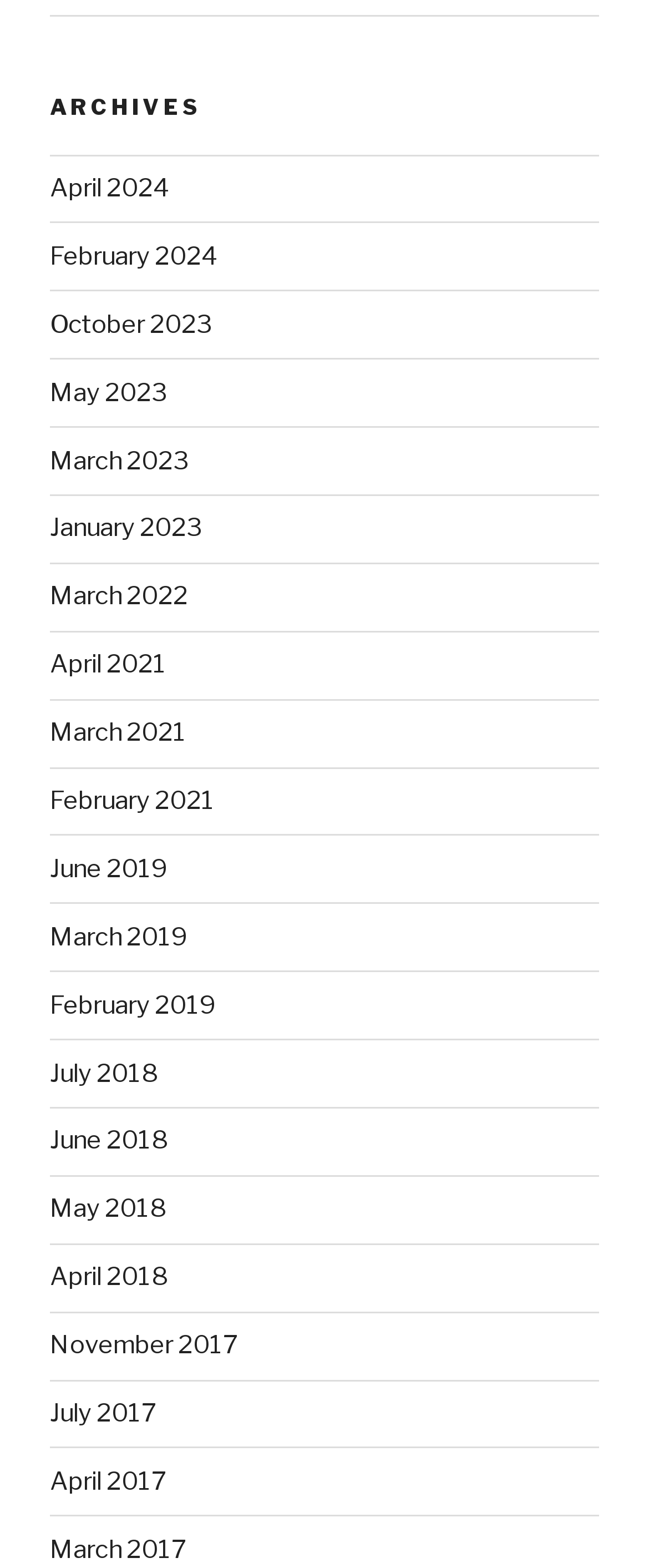What is the earliest available archive?
Refer to the image and offer an in-depth and detailed answer to the question.

I looked at the list of links under the 'ARCHIVES' heading and found the link 'April 2017' at the bottom of the list. Since the links are organized in a vertical list, the bottommost link corresponds to the earliest available archive, which is 'April 2017'.